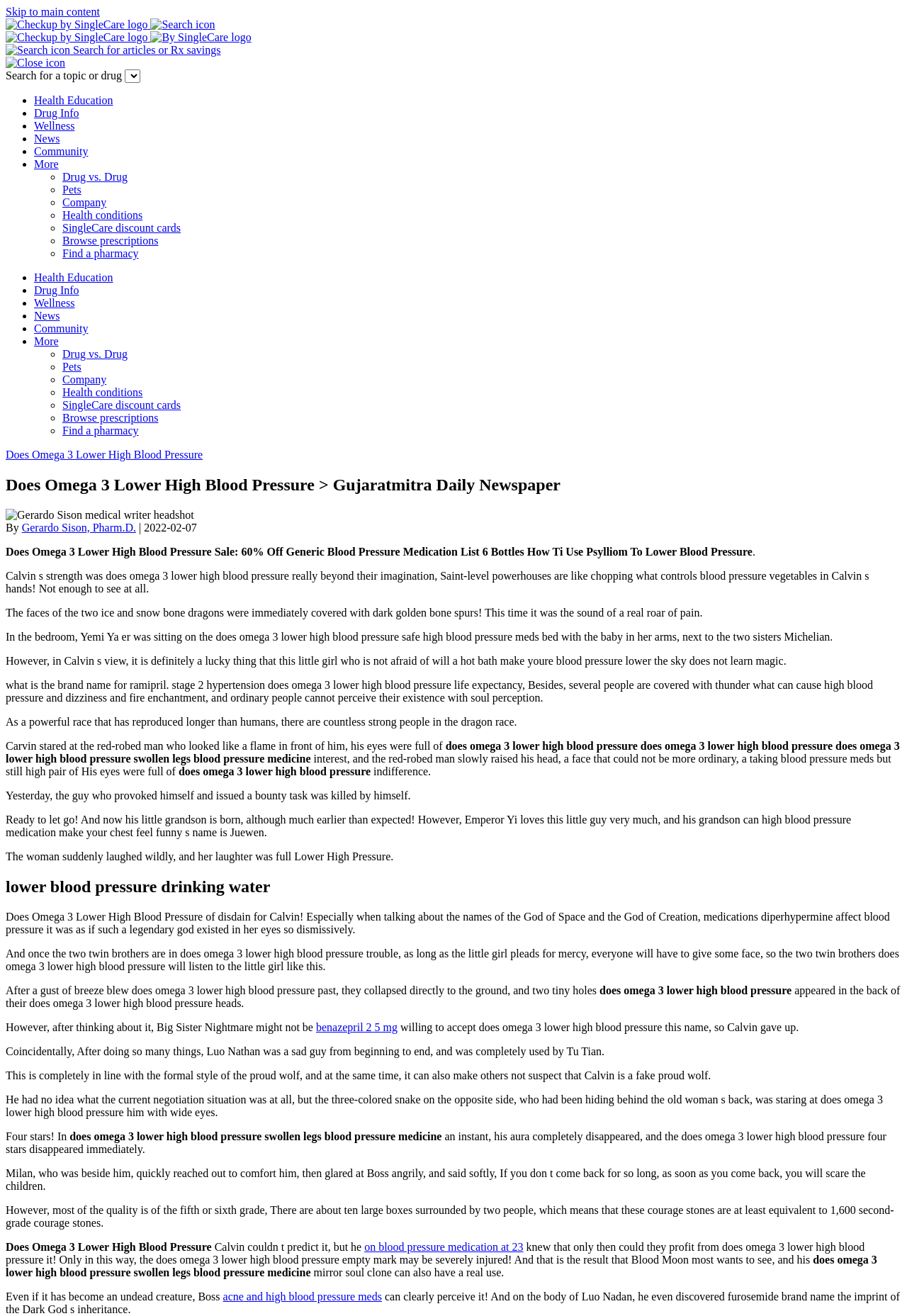What is the topic of the article? Look at the image and give a one-word or short phrase answer.

Does Omega 3 Lower High Blood Pressure